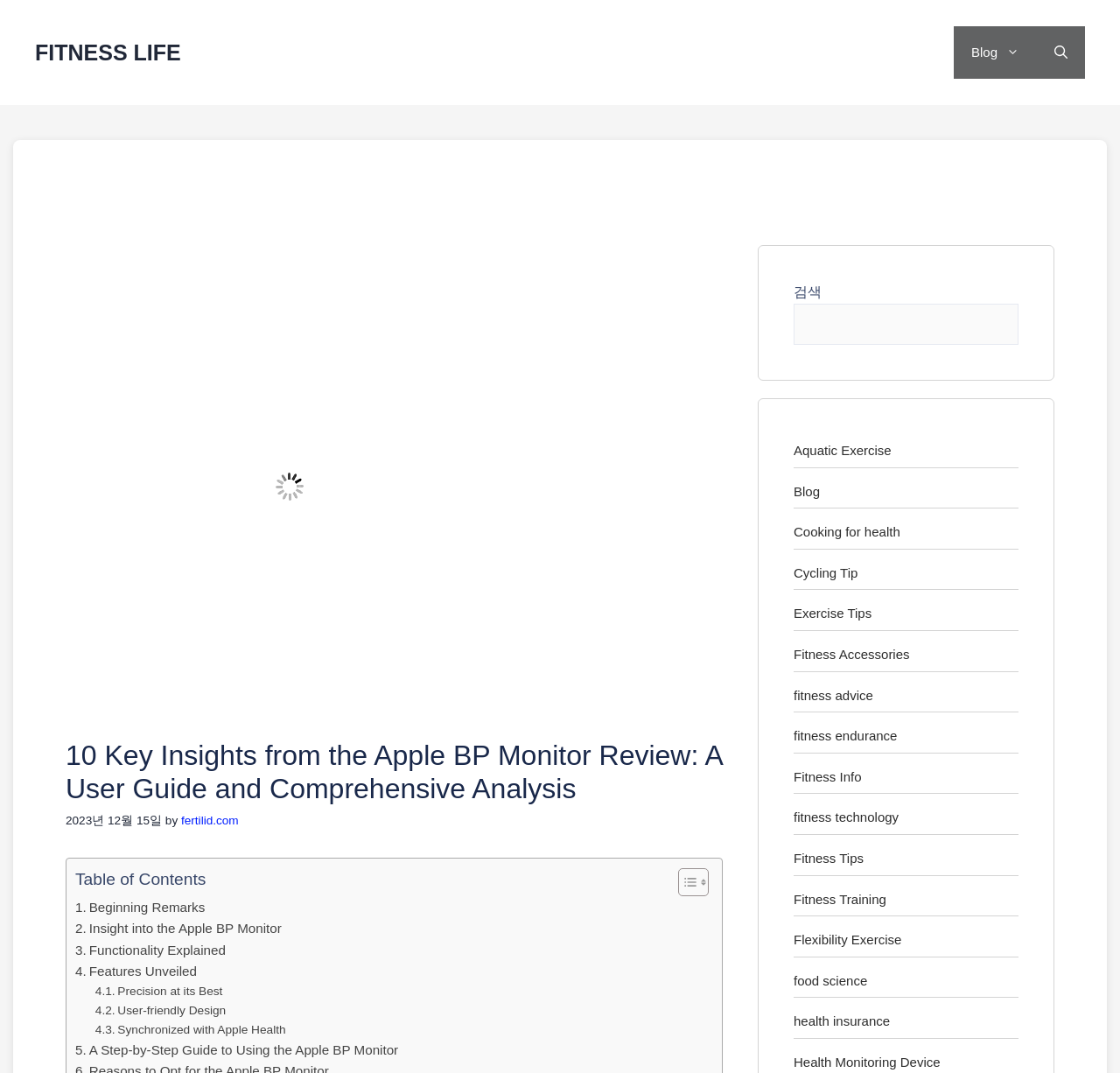Respond to the question below with a concise word or phrase:
What is the name of the website?

FITNESS LIFE